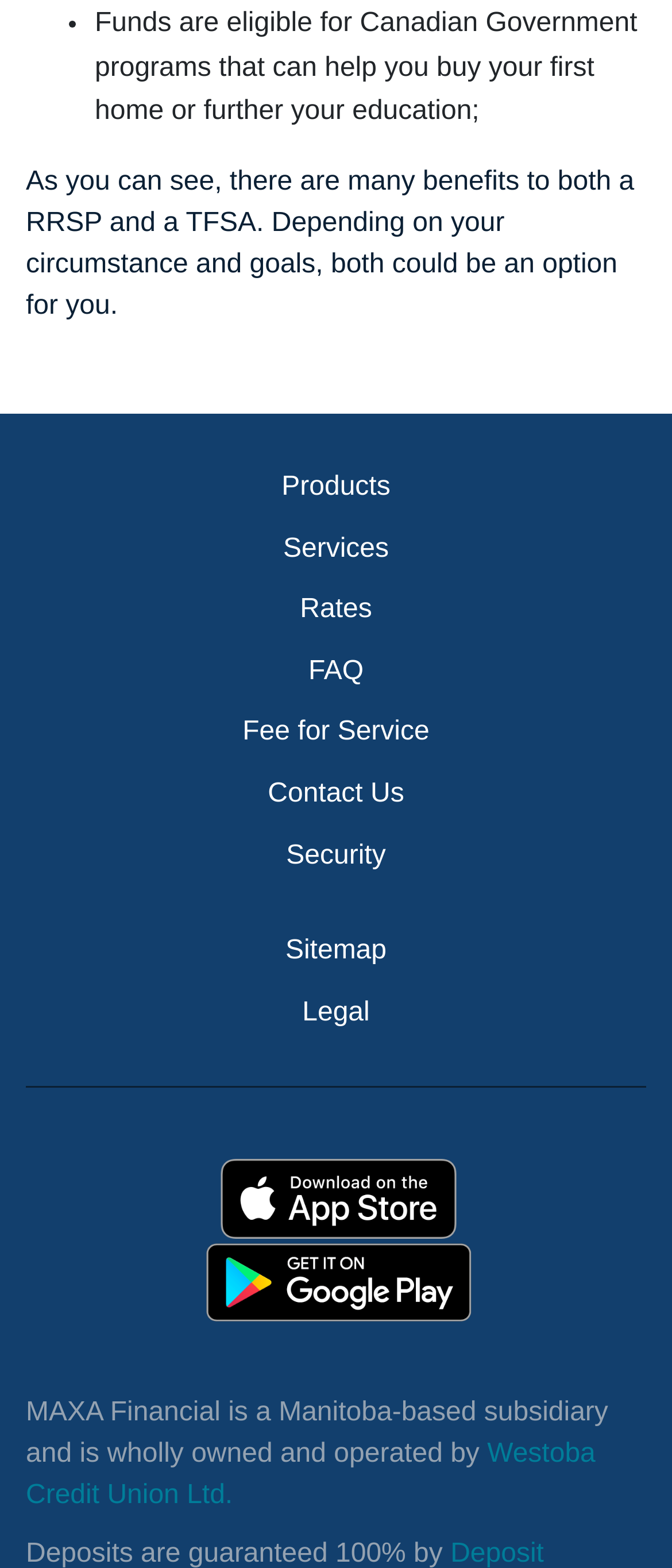Identify the bounding box coordinates necessary to click and complete the given instruction: "Click on Contact Us".

[0.038, 0.493, 0.962, 0.521]